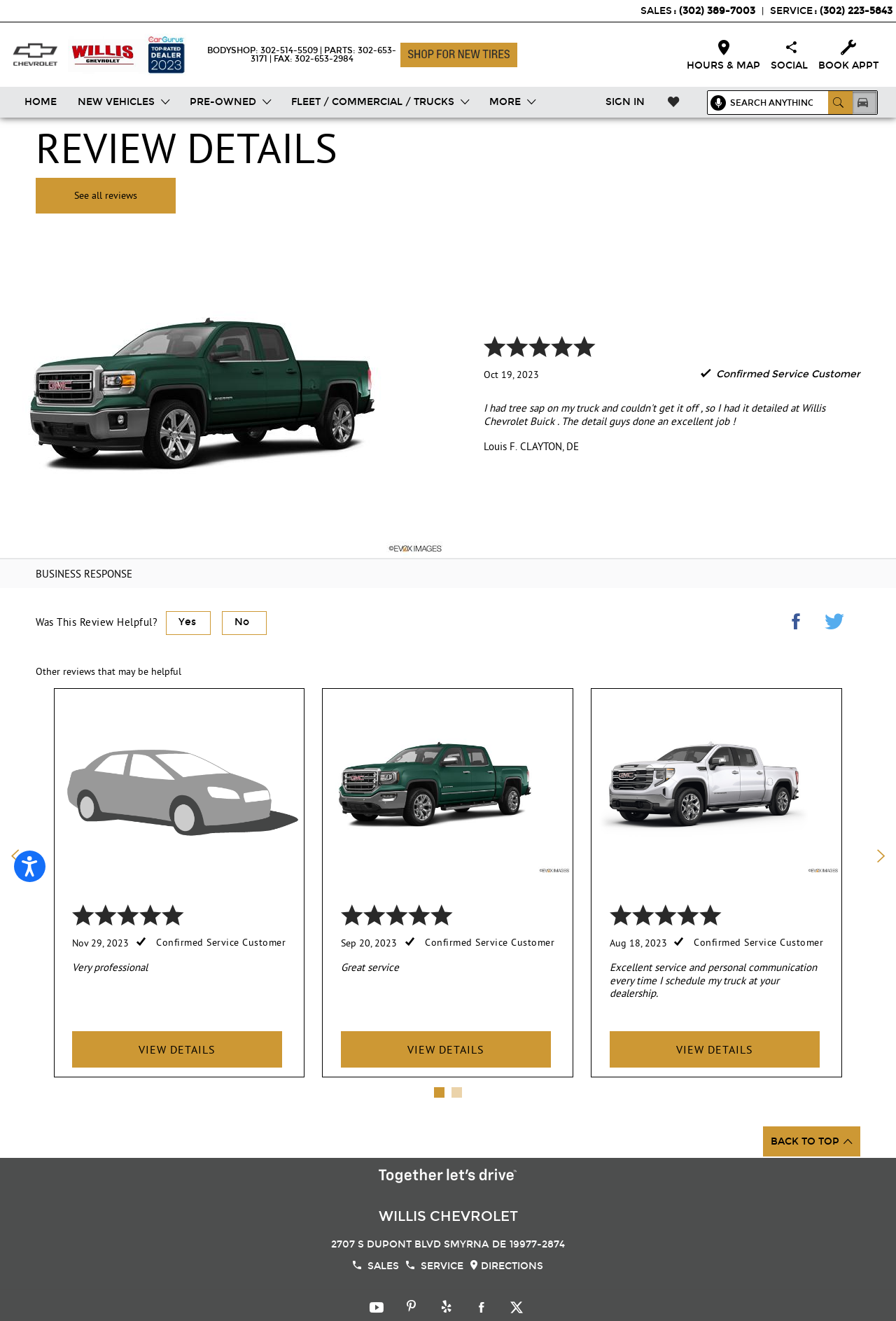Create an elaborate caption that covers all aspects of the webpage.

This webpage is a review page for Willis Chevrolet, a car dealership. At the top, there is a navigation menu with links to different sections of the website, including "HOME", "NEW VEHICLES", "PRE-OWNED", and more. Below the navigation menu, there is a search bar where users can search for specific vehicles or keywords.

The main content of the page is a review from a customer named Louis F. from Clayton, DE, who had a positive experience with the dealership. The review includes a 5-star rating and a detailed description of the customer's experience. There is also an image of the vehicle, a 2015 GMC Sierra 1500, that the customer purchased.

Below the review, there is a section for business response, where the dealership can respond to the customer's review. There are also links to share the review on social media platforms like Facebook and Twitter.

Further down the page, there is a carousel of other reviews that may be helpful to users. Each review in the carousel includes a rating, a brief description, and an image of the vehicle. Users can click on the "VIEW DETAILS" link to read the full review.

Overall, the webpage is well-organized and easy to navigate, with clear headings and concise text. The use of images and carousels makes the page visually appealing and engaging.